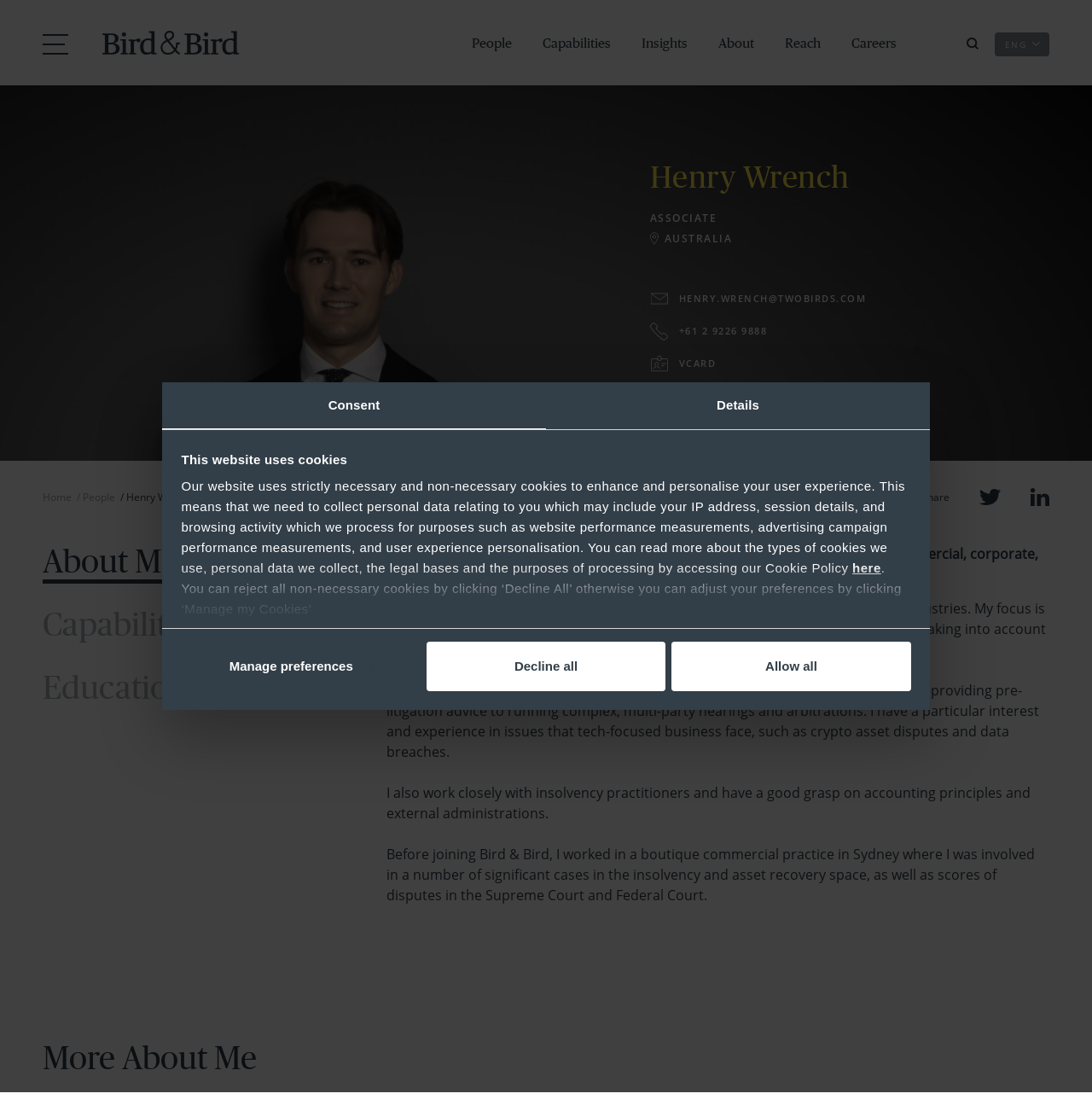Find and indicate the bounding box coordinates of the region you should select to follow the given instruction: "Click on the 'DWH964' link".

None